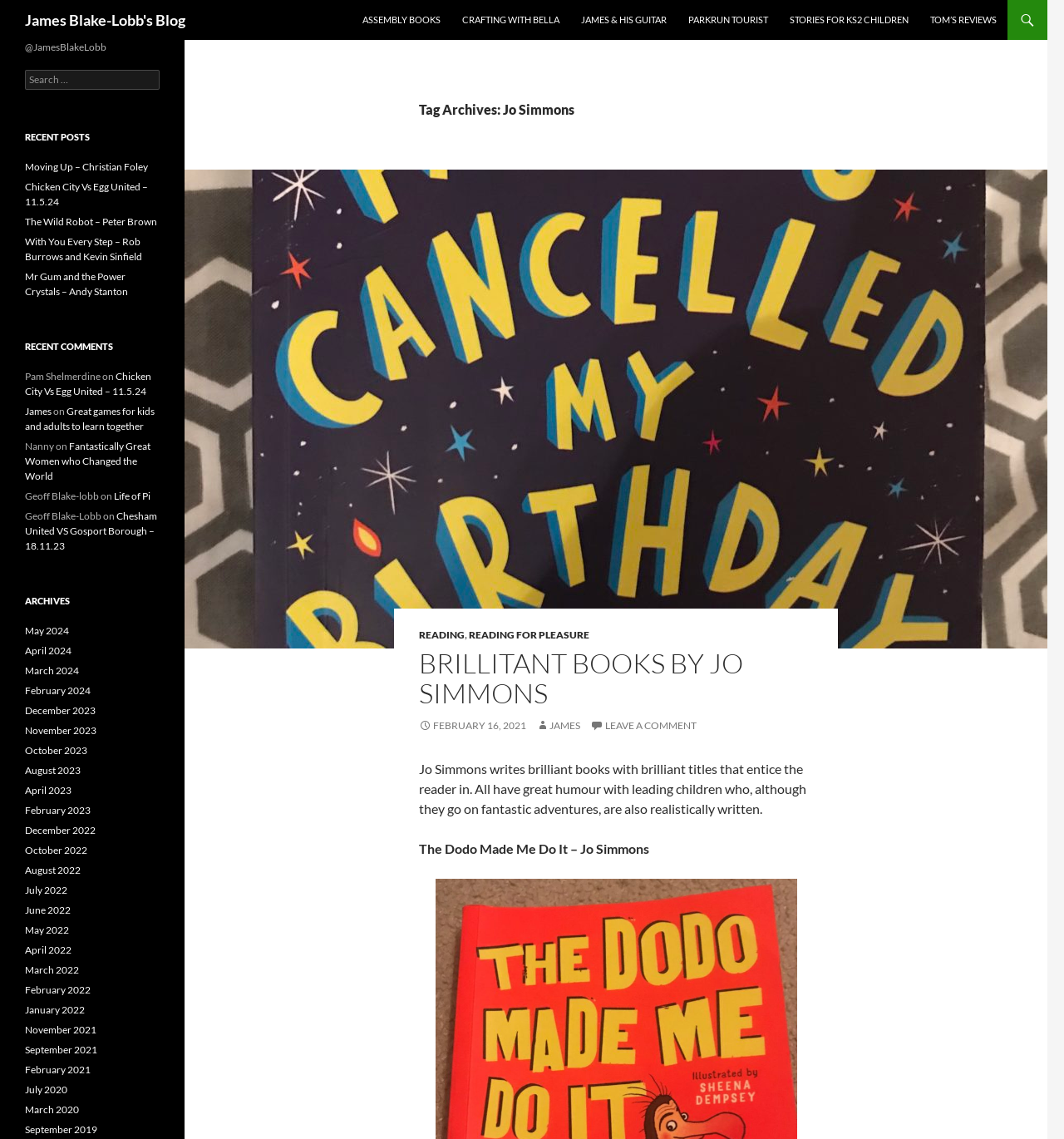Please identify the bounding box coordinates of the region to click in order to complete the task: "View archives". The coordinates must be four float numbers between 0 and 1, specified as [left, top, right, bottom].

[0.023, 0.521, 0.15, 0.534]